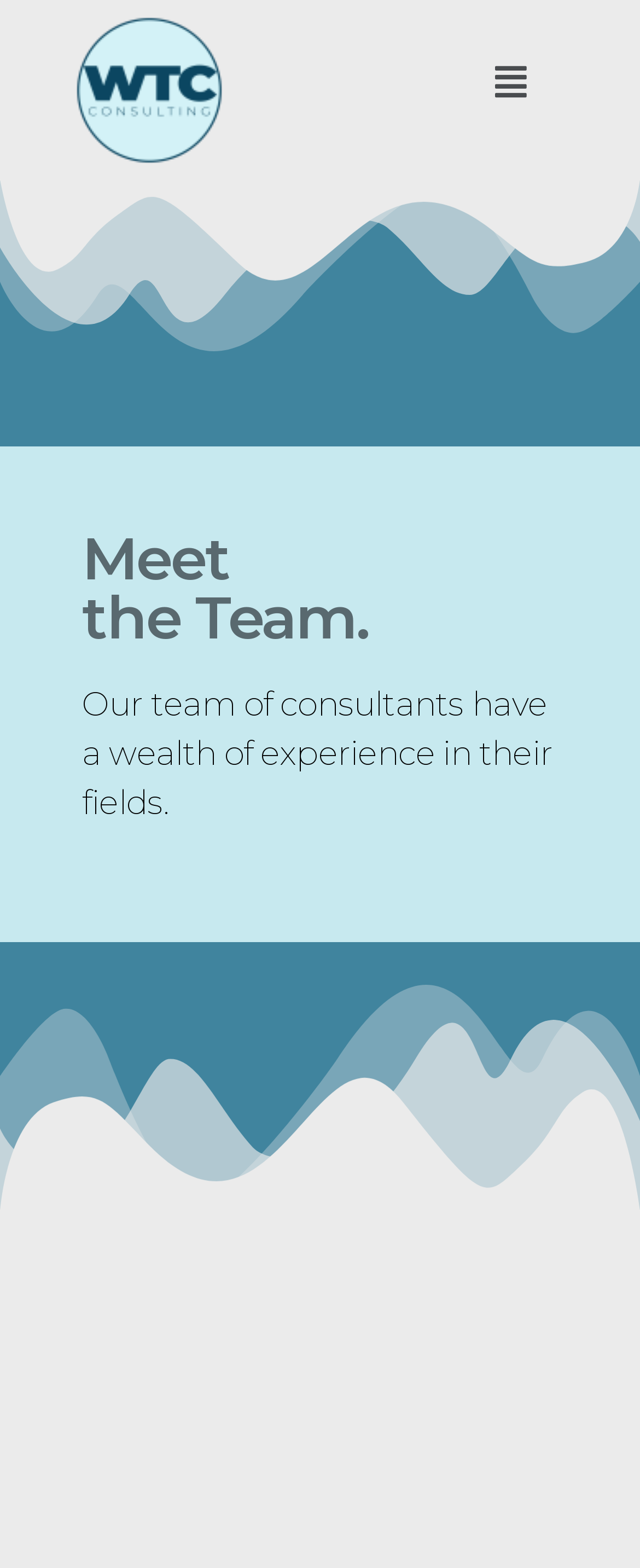Present a detailed account of what is displayed on the webpage.

The webpage is about the CDMS Team, specifically highlighting their work in automating repetitive and time-consuming processes. At the top left corner, there is a link to "WTC Consulting" accompanied by an image with the same name. To the right of this, a button labeled "Menu" is located, which has a popup menu that is currently not expanded.

Below the top section, a large image spans the entire width of the page. Following this, a heading "Meet the Team" is centered, with a link to the same title located directly below it. A paragraph of text then describes the team's experience in their fields.

At the bottom of the page, another large image takes up the full width of the page. Overall, the webpage has a total of three images, two links, one button, one heading, and one paragraph of text.